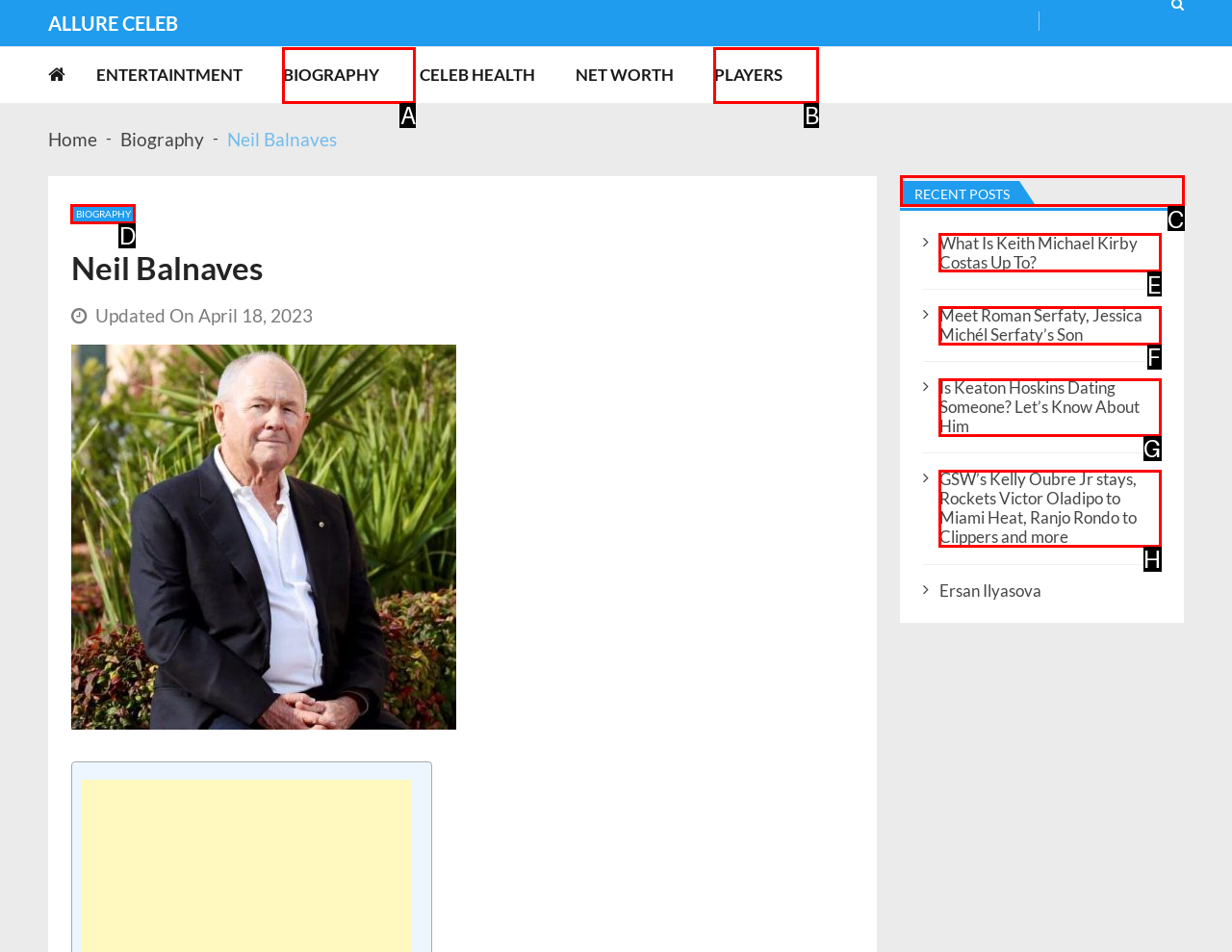Find the correct option to complete this instruction: View recent posts. Reply with the corresponding letter.

C